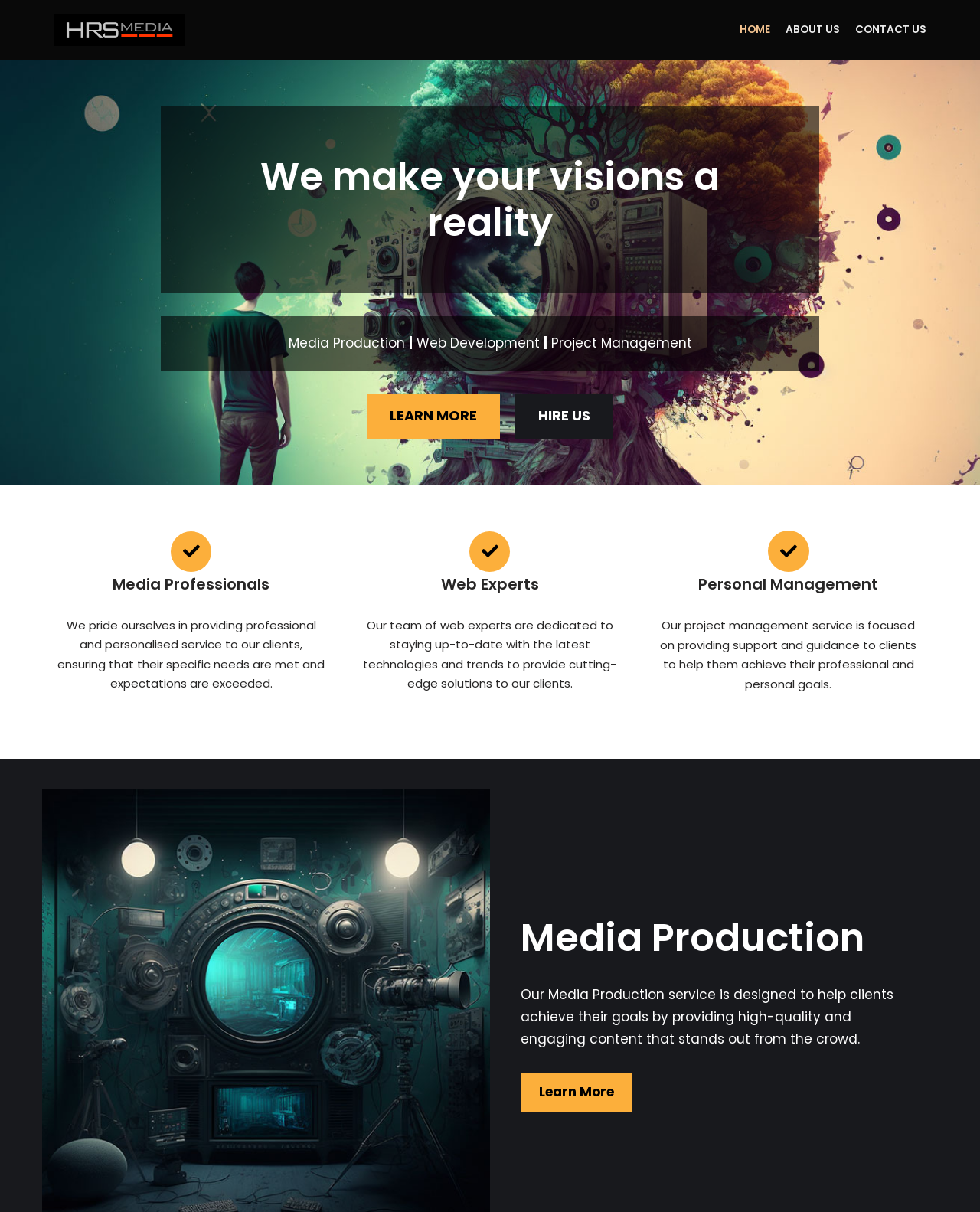Please identify the coordinates of the bounding box that should be clicked to fulfill this instruction: "Click on the HRSmedia logo".

[0.055, 0.011, 0.189, 0.038]